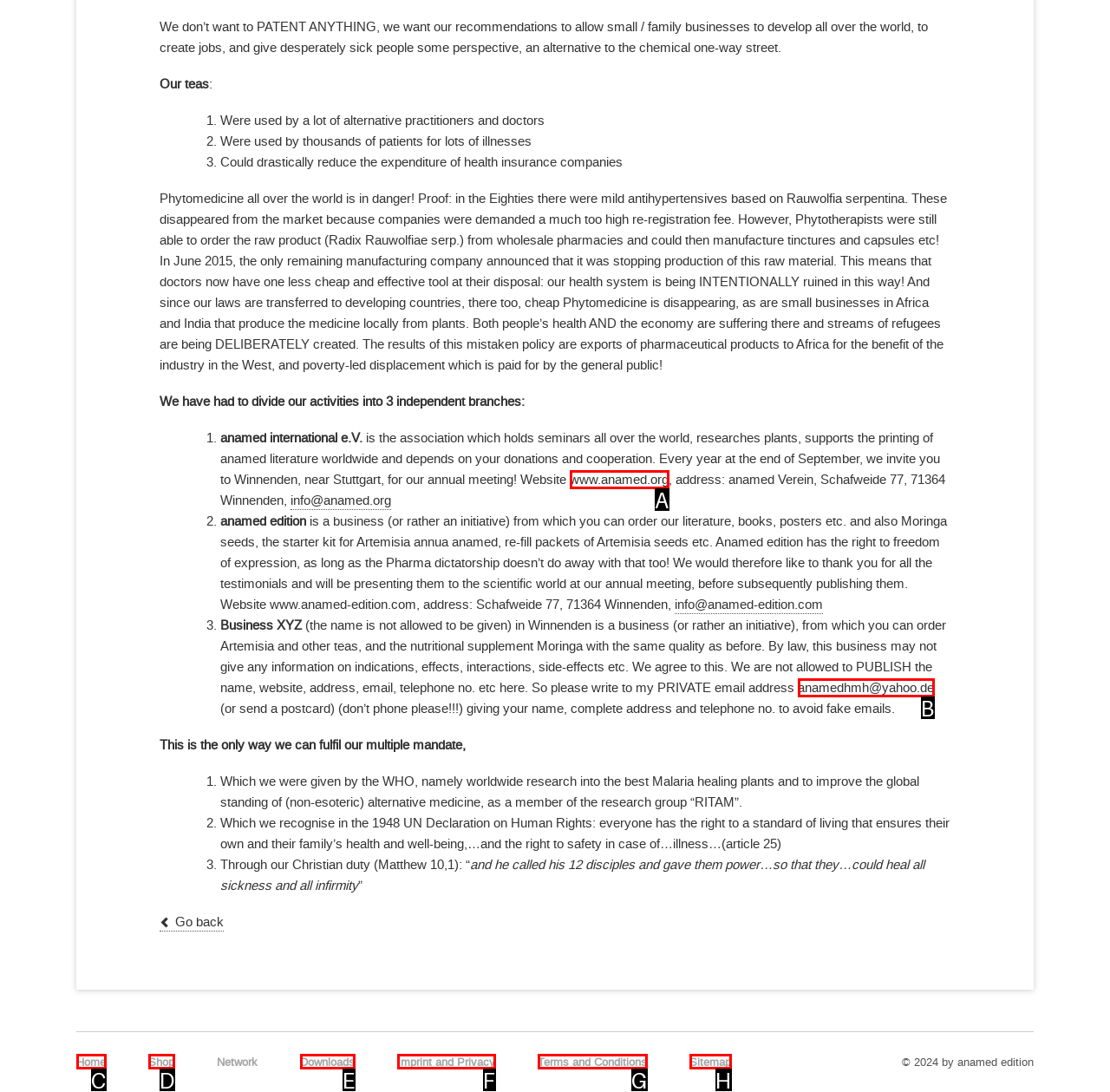Match the HTML element to the description: Home. Answer with the letter of the correct option from the provided choices.

C